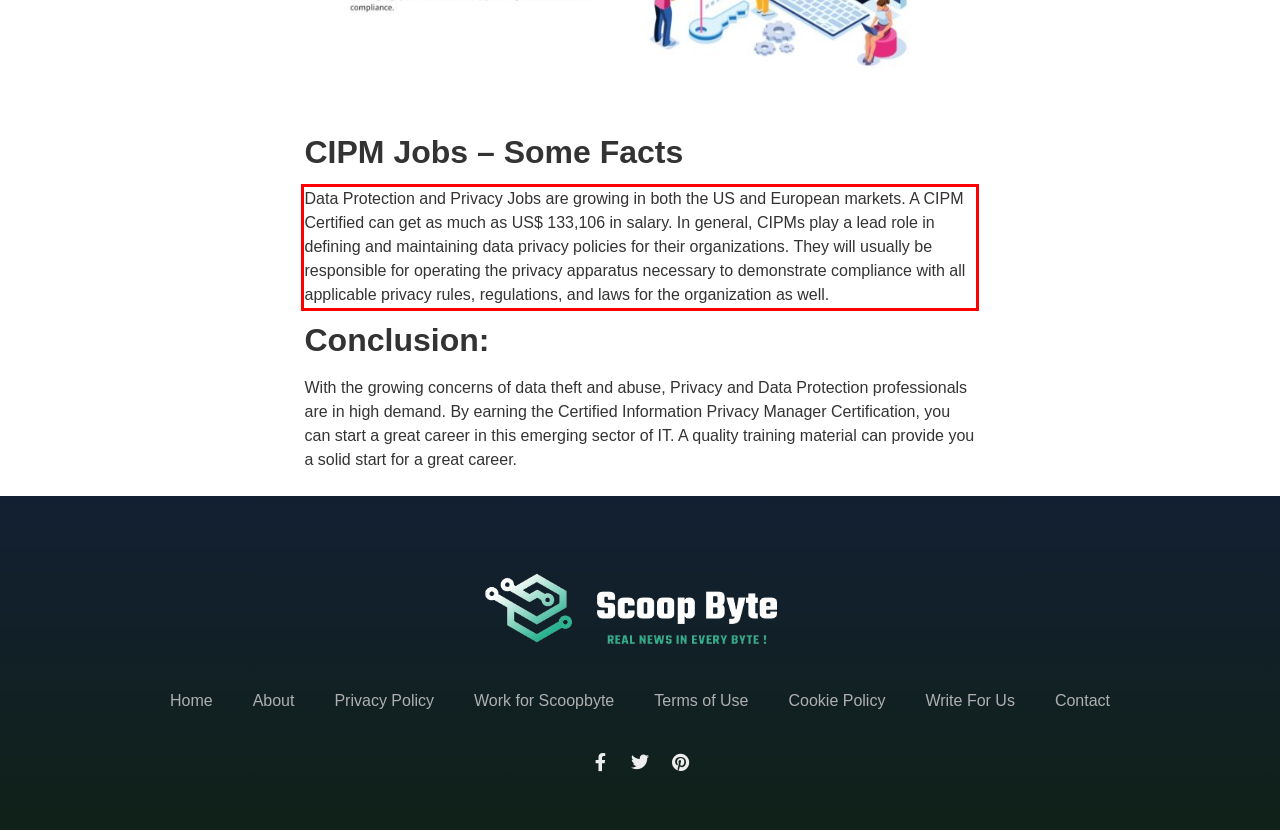The screenshot you have been given contains a UI element surrounded by a red rectangle. Use OCR to read and extract the text inside this red rectangle.

Data Protection and Privacy Jobs are growing in both the US and European markets. A CIPM Certified can get as much as US$ 133,106 in salary. In general, CIPMs play a lead role in defining and maintaining data privacy policies for their organizations. They will usually be responsible for operating the privacy apparatus necessary to demonstrate compliance with all applicable privacy rules, regulations, and laws for the organization as well.